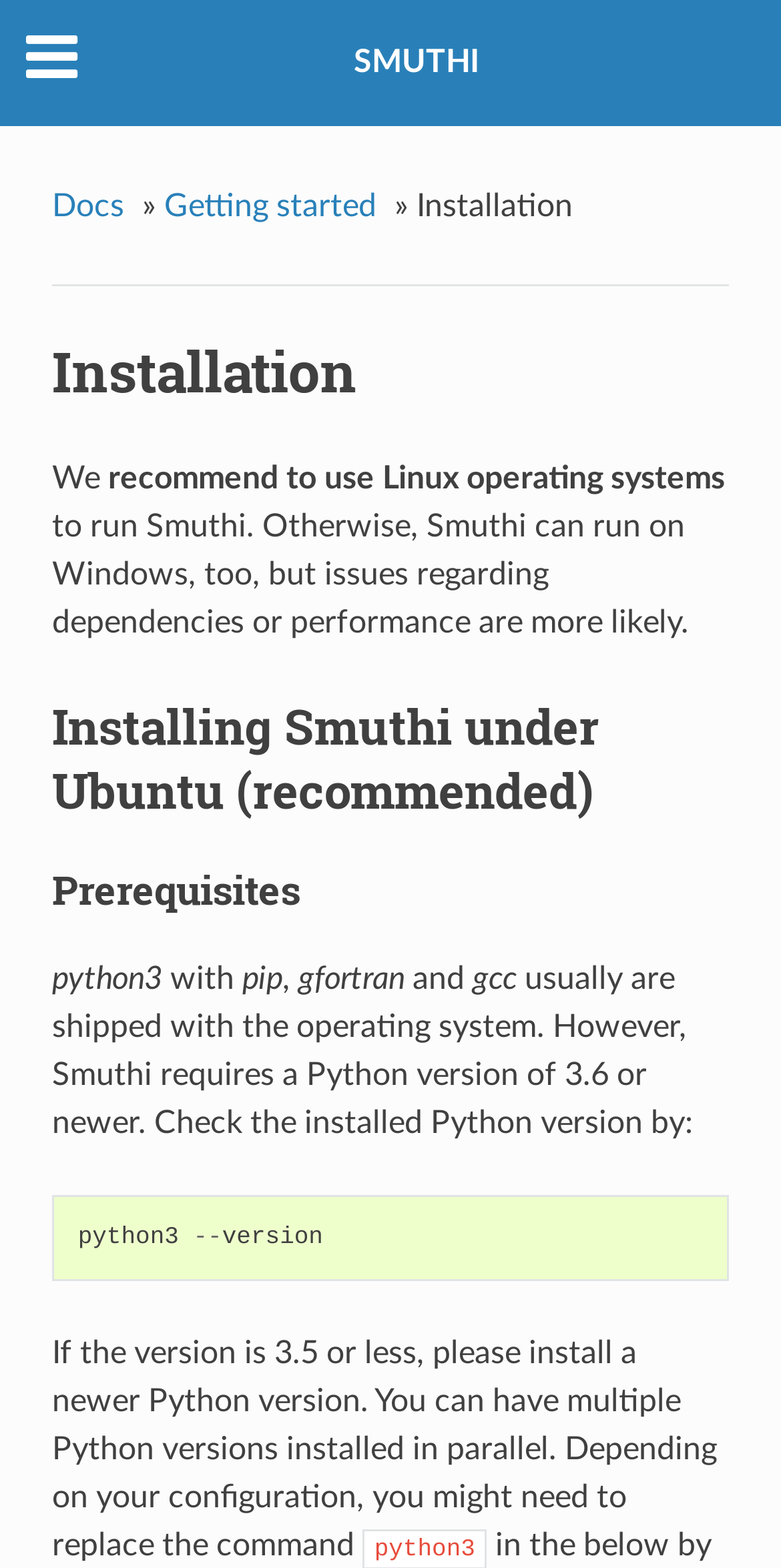Create a detailed narrative describing the layout and content of the webpage.

The webpage is about the installation of SMUTHI 2.1.2 documentation. At the top, there is a navigation bar with a link to "SMUTHI" located almost at the center. Below the navigation bar, there is another navigation section with breadcrumbs, which includes links to "Docs", "Getting started", and the current page "Installation". 

Following the breadcrumbs, there is a horizontal separator line. Then, there is a heading that reads "Installation". Below the heading, there are three paragraphs of text. The first paragraph starts with "We" and recommends using Linux operating systems to run Smuthi. The second paragraph explains that Smuthi can also run on Windows, but with potential issues. The third paragraph is a heading that reads "Installing Smuthi under Ubuntu (recommended)".

Below this heading, there is another heading that reads "Prerequisites". Under this heading, there are several lines of text listing the required software, including python3, pip, gfortran, and gcc. The text explains that these software are usually shipped with the operating system, but Smuthi requires a Python version of 3.6 or newer. 

The webpage then provides instructions on how to check the installed Python version, with a command line example that includes the text "python3 --". Finally, there is a paragraph of text that explains what to do if the Python version is 3.5 or less, including the need to install a newer Python version.